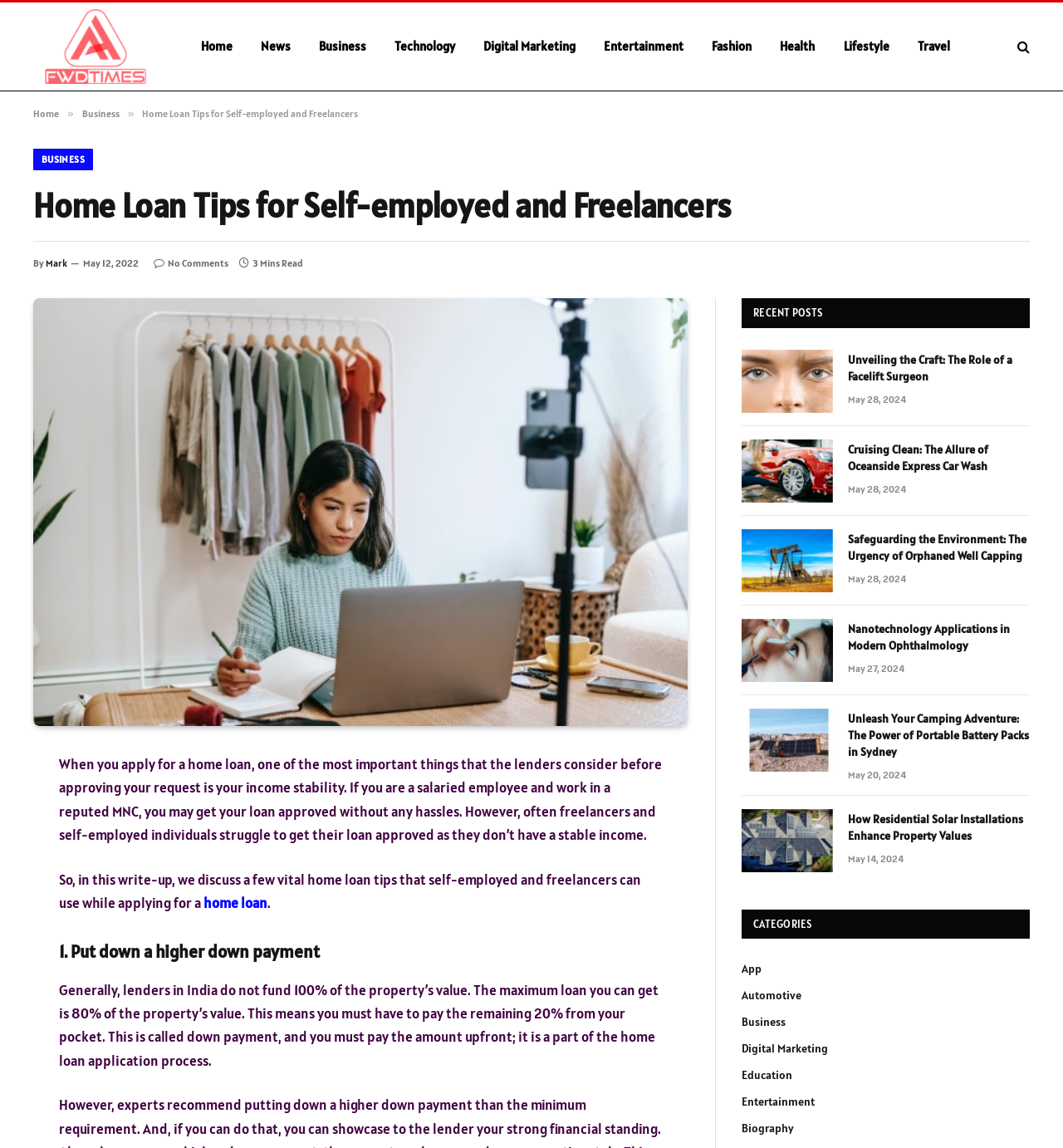Provide a thorough and detailed response to the question by examining the image: 
What is the purpose of the down payment in a home loan?

The purpose of the down payment in a home loan is to pay 20% of the property's value, which can be determined by reading the paragraph under the heading '1. Put down a higher down payment'.